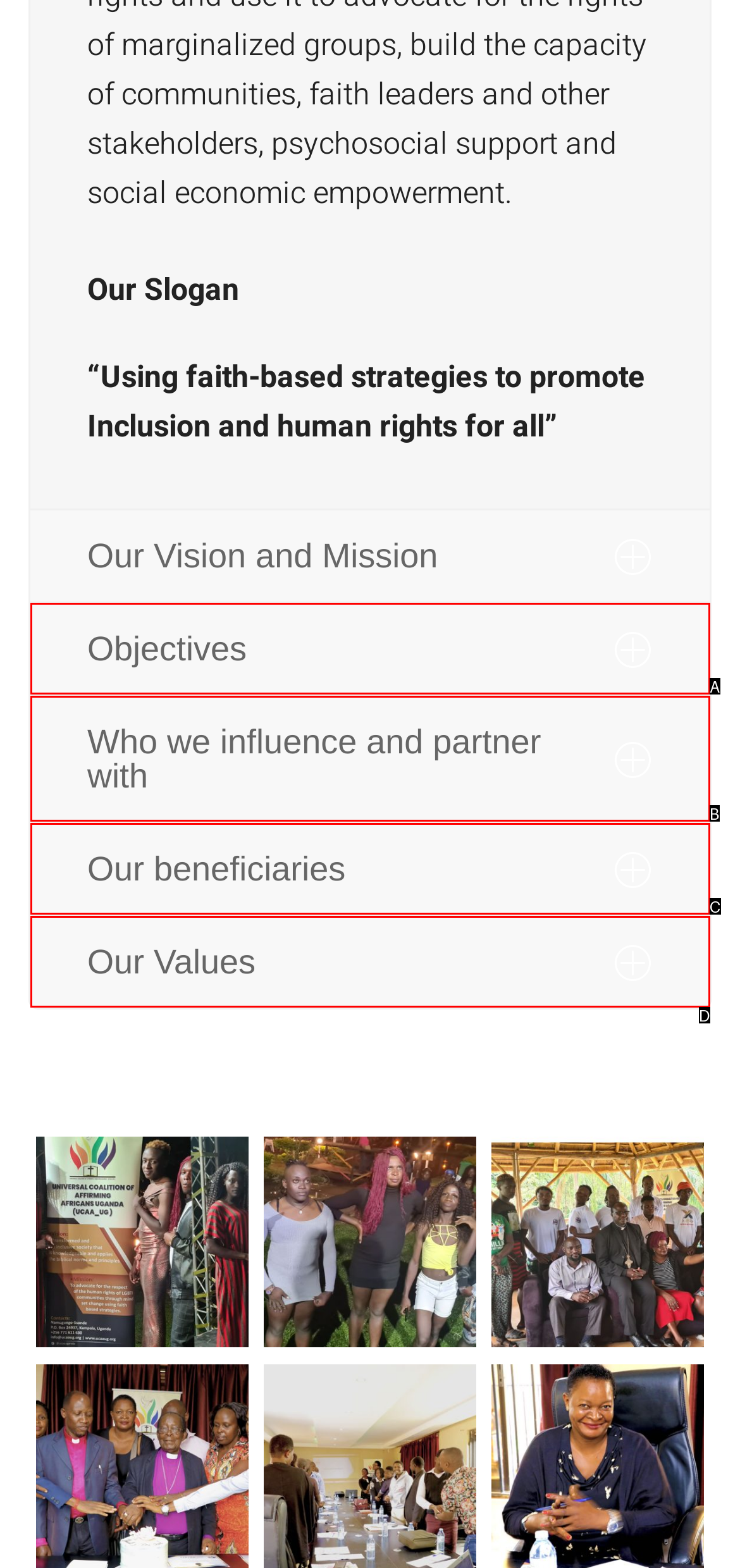Identify the HTML element that best matches the description: Our Values. Provide your answer by selecting the corresponding letter from the given options.

D